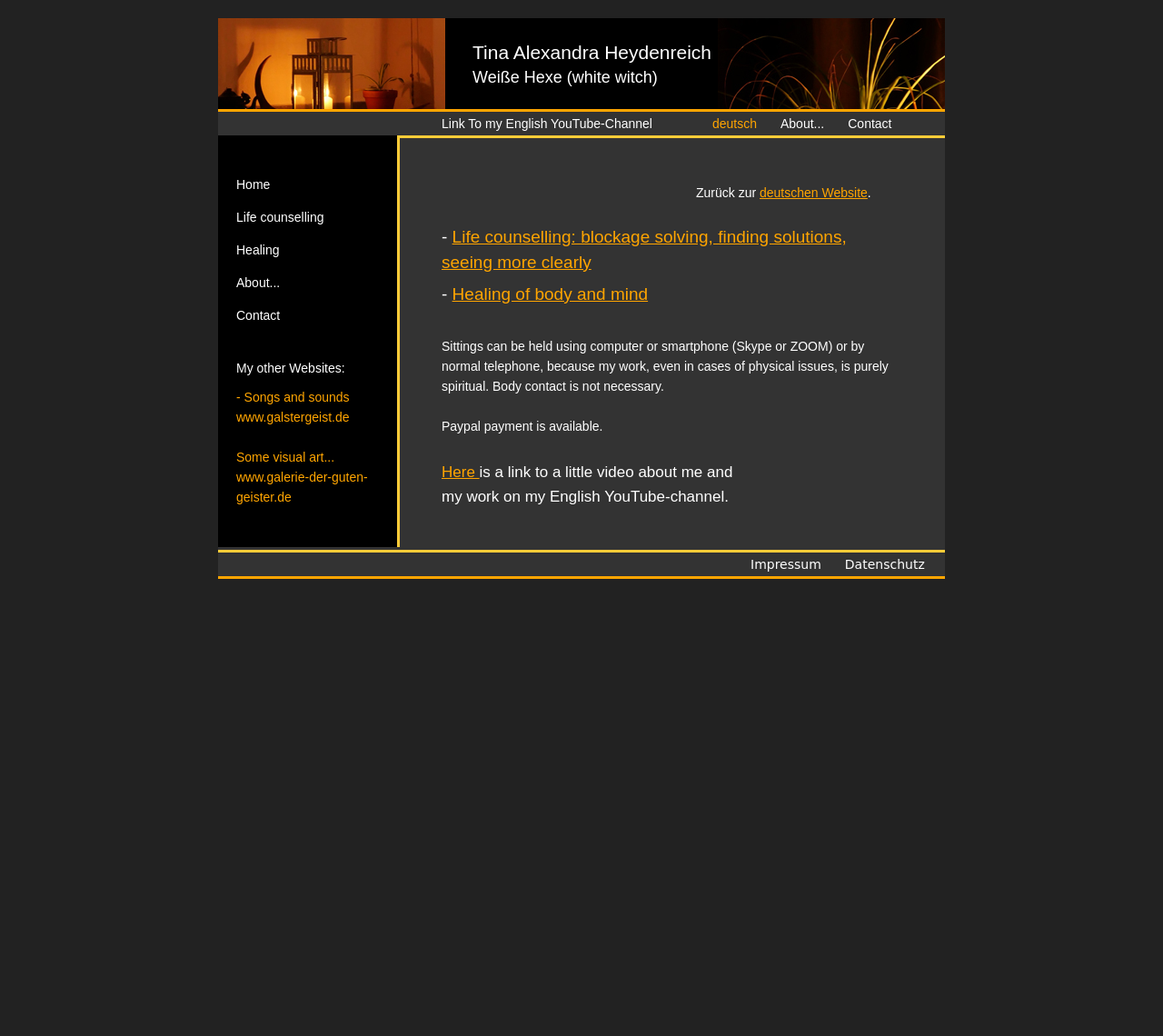Please find the bounding box coordinates of the element that needs to be clicked to perform the following instruction: "Visit the English YouTube channel". The bounding box coordinates should be four float numbers between 0 and 1, represented as [left, top, right, bottom].

[0.38, 0.112, 0.561, 0.126]